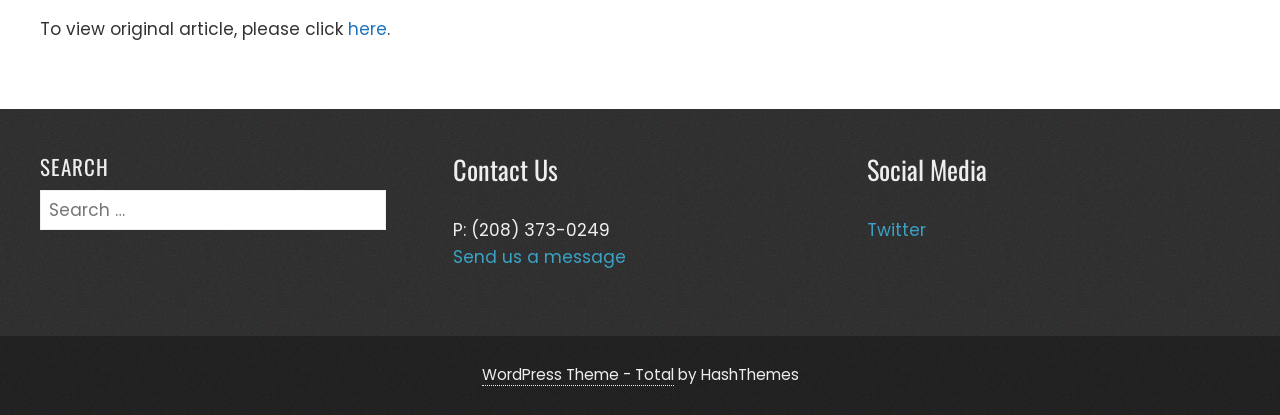Respond to the question with just a single word or phrase: 
What social media platform is linked?

Twitter